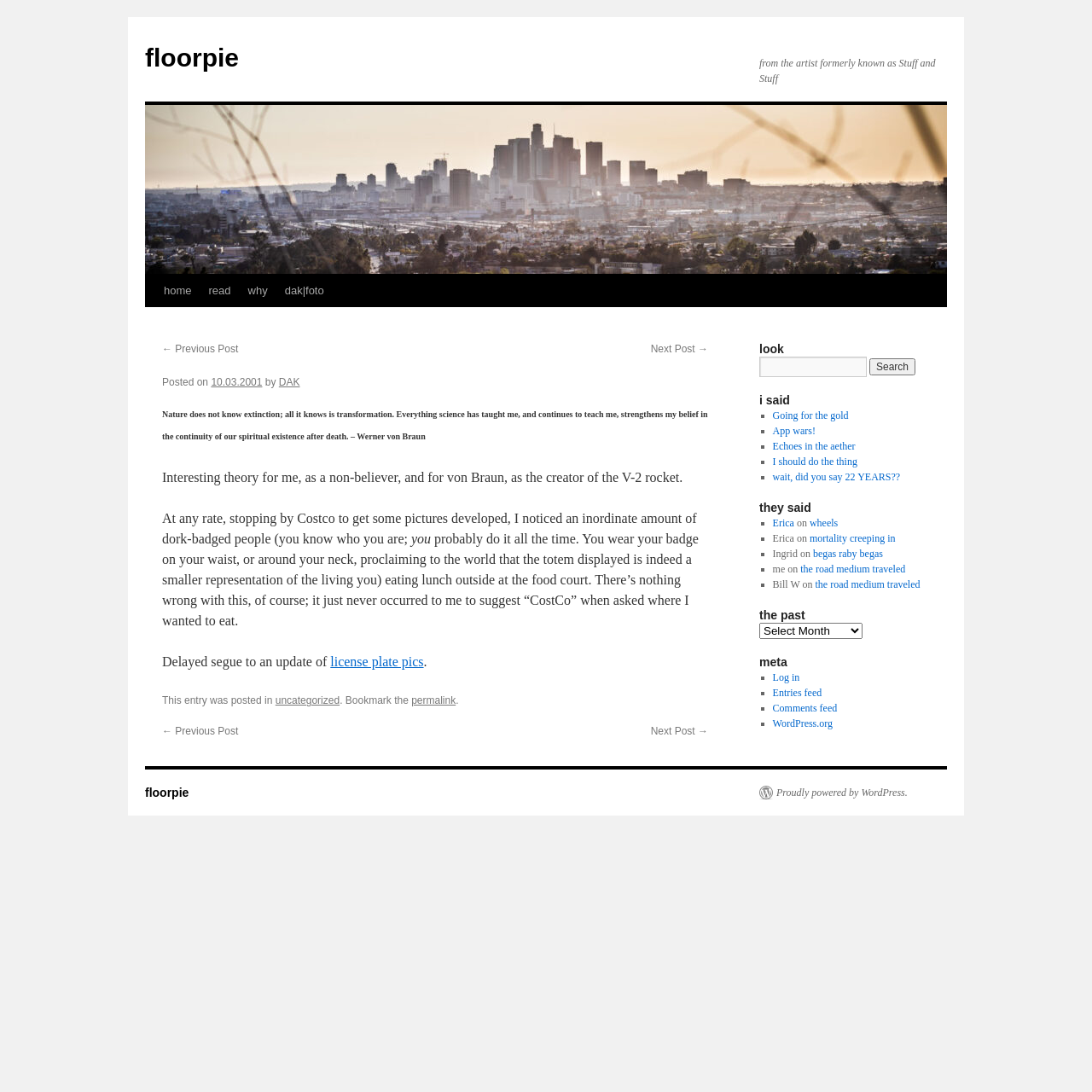Given the element description: "I should do the thing", predict the bounding box coordinates of the UI element it refers to, using four float numbers between 0 and 1, i.e., [left, top, right, bottom].

[0.707, 0.417, 0.785, 0.428]